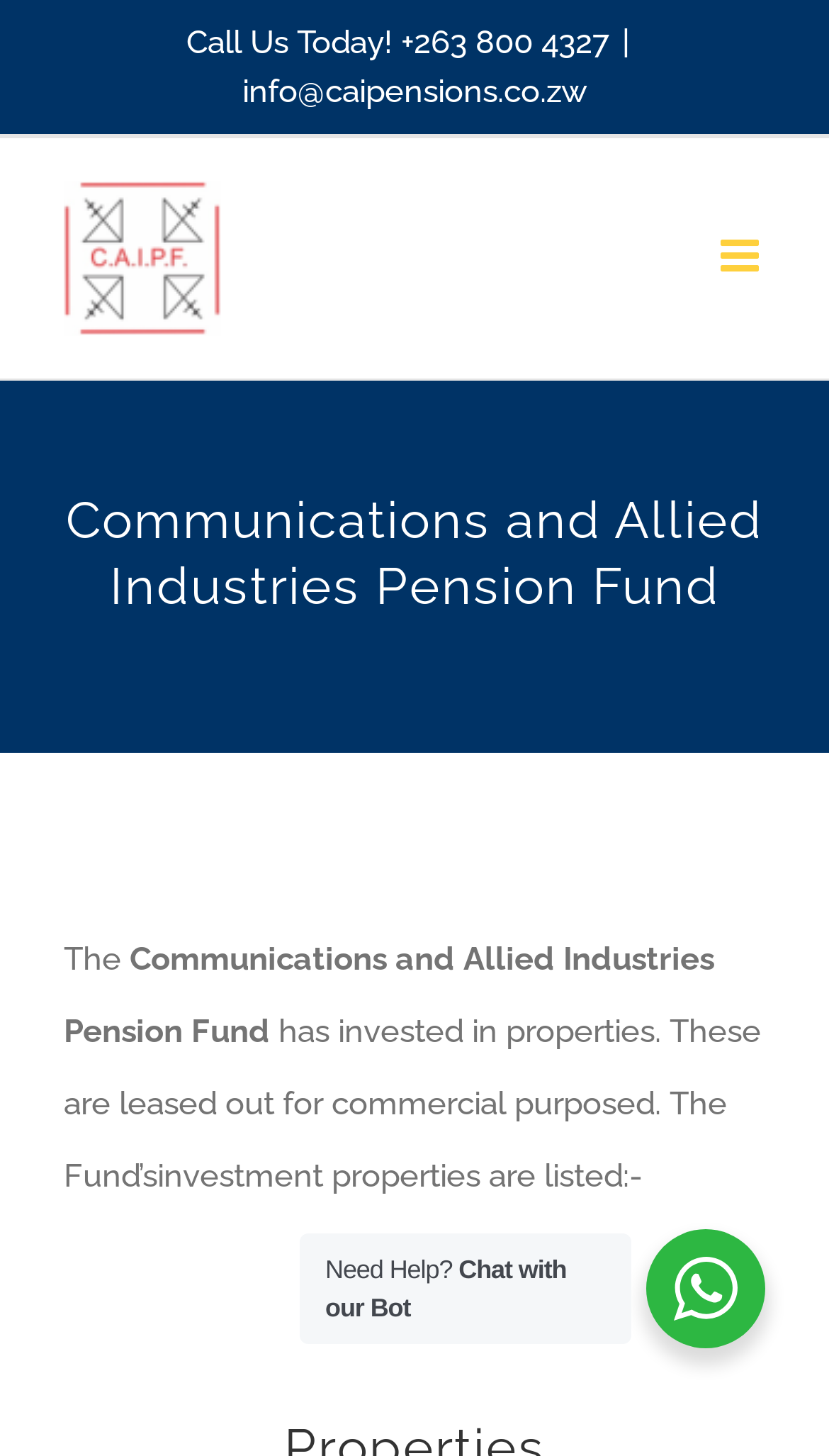Can you give a detailed response to the following question using the information from the image? Is the mobile menu expanded?

I checked the link element with the text 'Toggle mobile menu' and saw that its 'expanded' property is set to False, indicating that the mobile menu is not expanded.